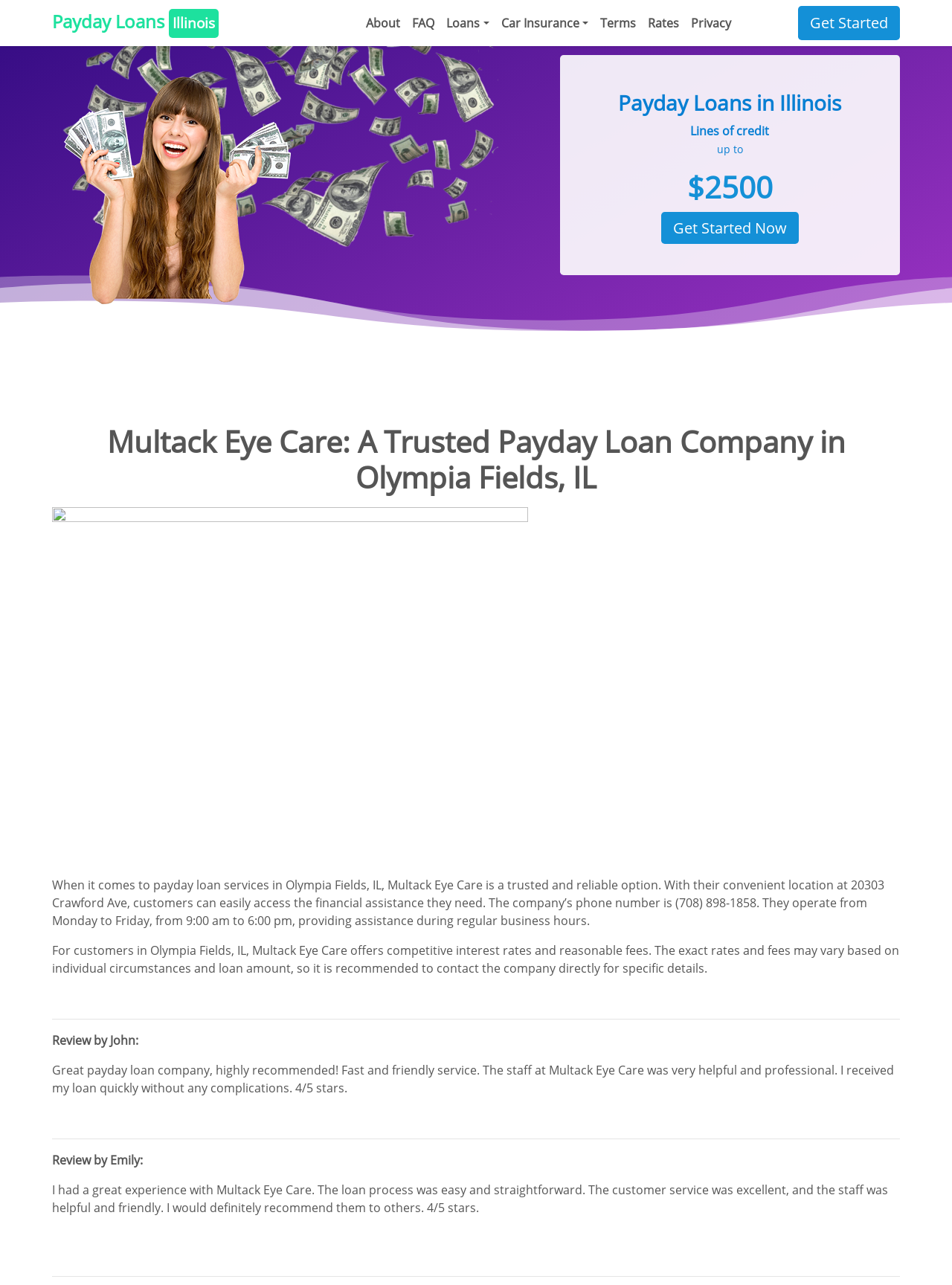Pinpoint the bounding box coordinates of the clickable area necessary to execute the following instruction: "Get Started Now". The coordinates should be given as four float numbers between 0 and 1, namely [left, top, right, bottom].

[0.694, 0.165, 0.839, 0.19]